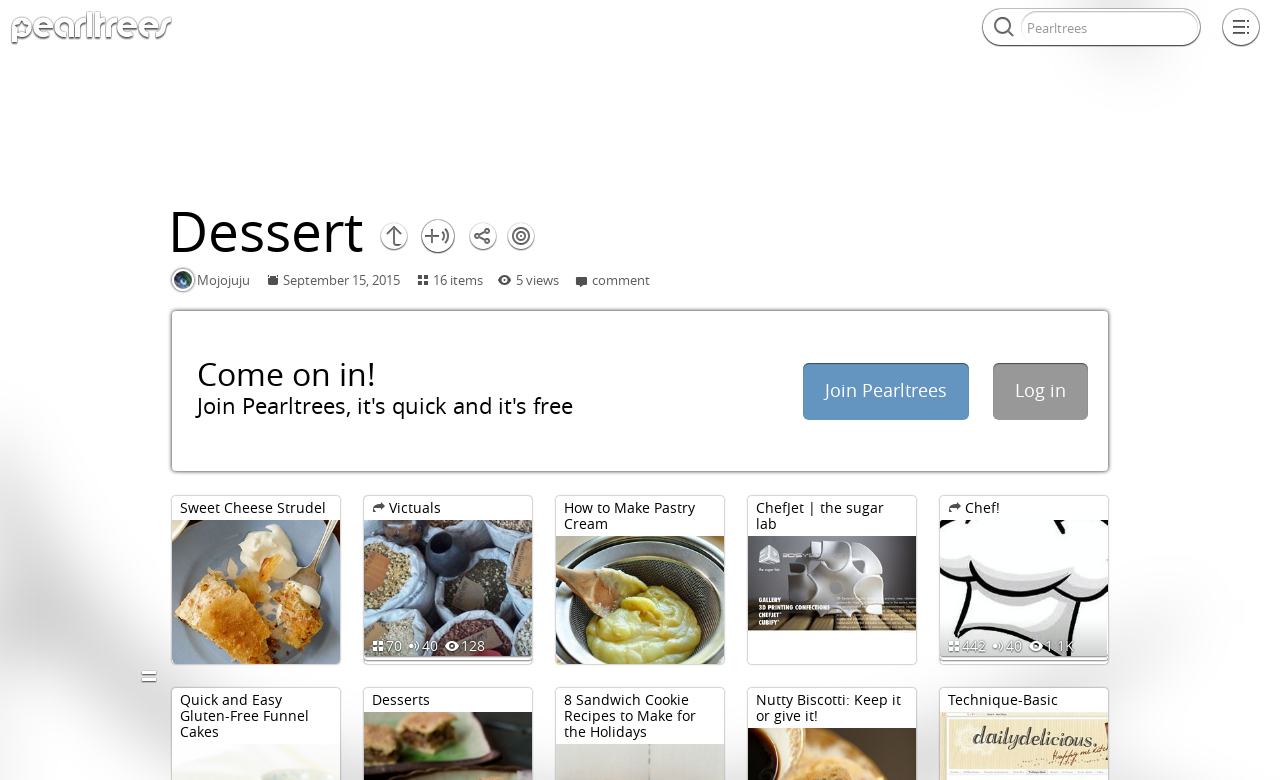Generate a comprehensive description of the webpage.

The webpage appears to be a collection of dessert recipes and related content. At the top, there is a section with the title "Related" and a call-to-action to "Join Pearltrees". Below this, there is a brief introduction to Pearltrees, a platform for organizing content.

On the left side, there is a profile section with the username "Mojojuju" and the date "September 15, 2015". This section also displays the number of items, views, and comments.

The main content area is divided into several sections, each featuring a different dessert recipe. The first section is titled "Sweet Cheese Strudel" and is accompanied by a brief description. Below this, there are sections for "Victuals", "How to Make Pastry Cream", "ChefJet | the sugar lab", and "Chef!". Each section has a brief title and may include additional text or descriptions.

Further down the page, there are more sections featuring dessert recipes, including "Quick and Easy Gluten-Free Funnel Cakes", "Desserts", and "8 Sandwich Cookie Recipes to Make for the Holidays". The page also includes a section titled "Nutty Biscotti: Keep it or give it!" and another titled "Technique-Basic".

At the bottom of the page, there is a search bar and a button. There are also several numerical values scattered throughout the page, which may represent ratings, views, or other metrics.